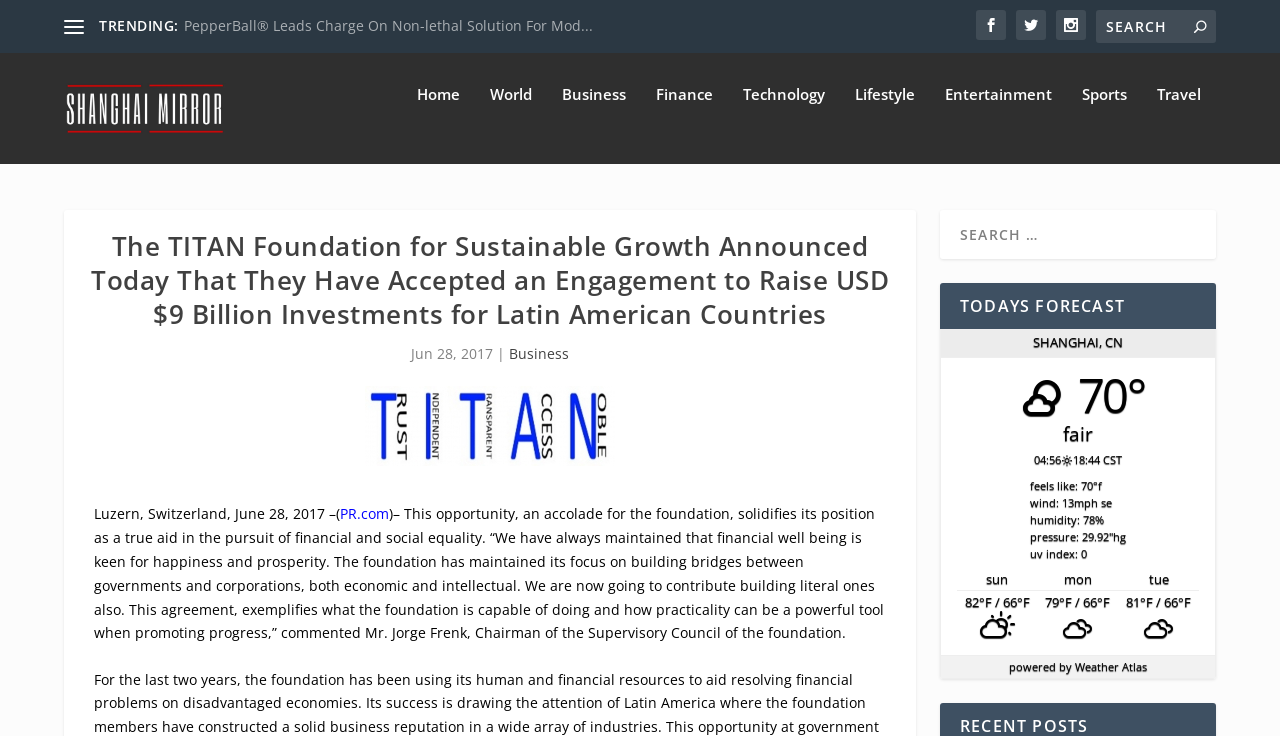What is the temperature in Shanghai?
Using the image as a reference, answer the question in detail.

The webpage displays a weather forecast section, which shows the current temperature in Shanghai as '70°F'.